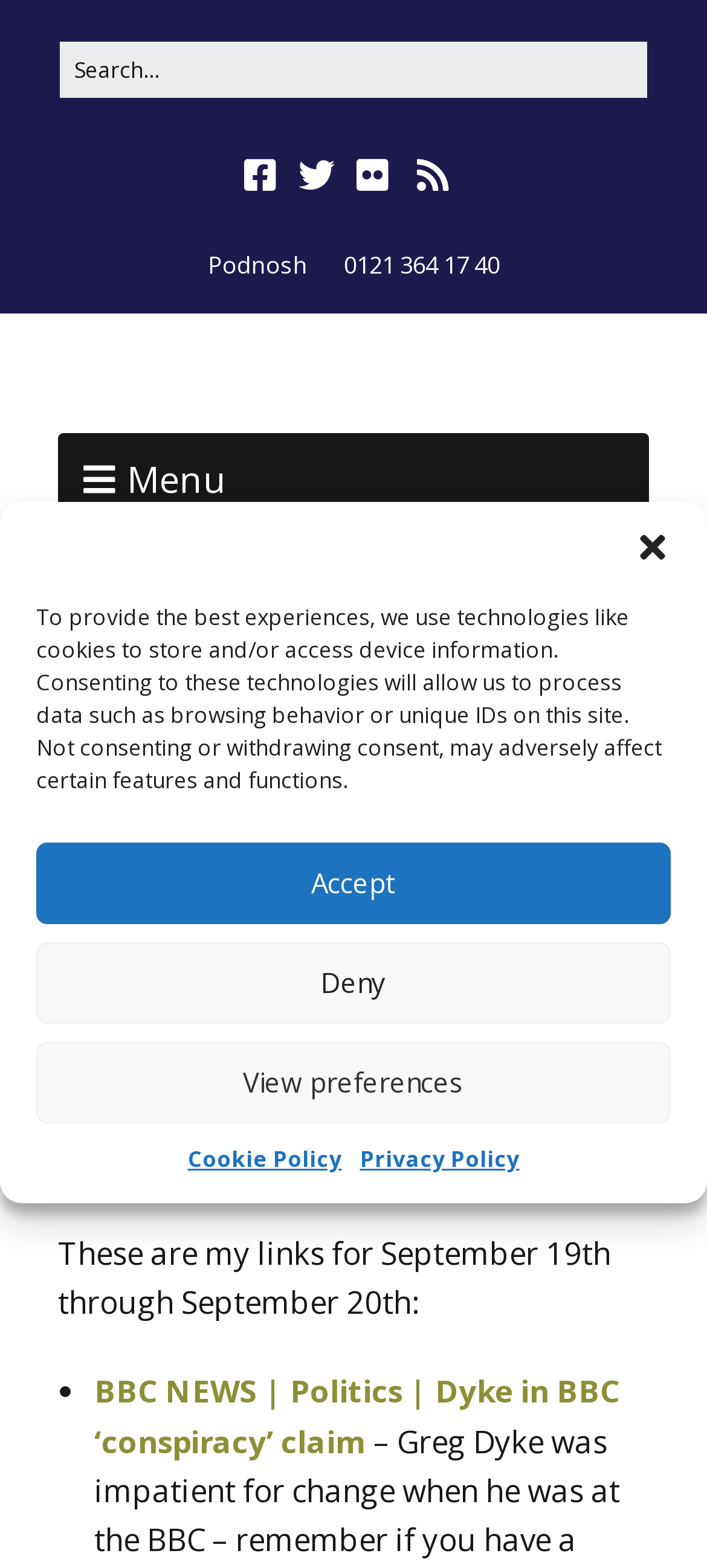What is the phone number displayed on the webpage?
Can you give a detailed and elaborate answer to the question?

I found the StaticText element that displays the phone number. The text is '0121 364 17 40'.